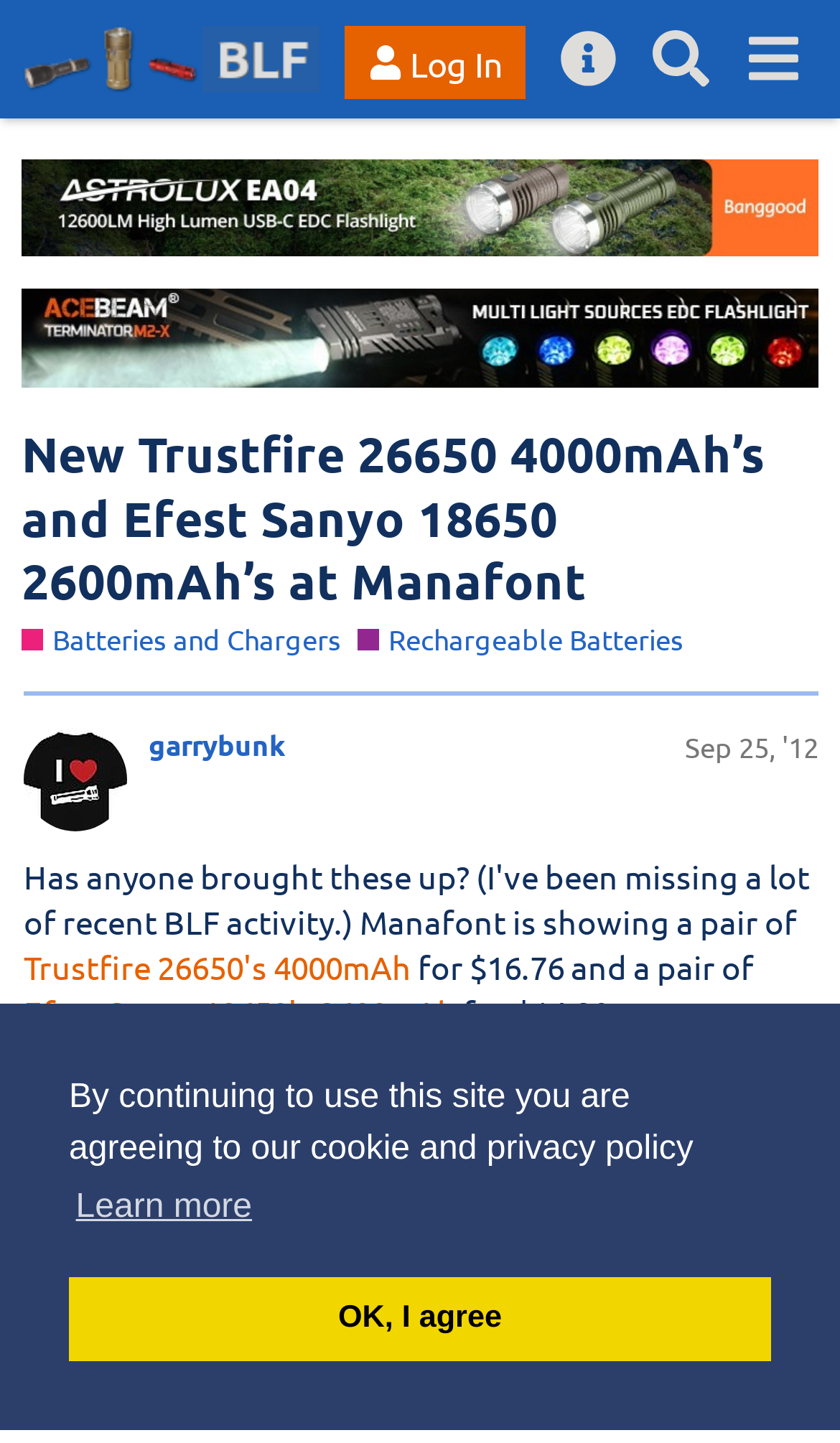Given the description: "GeneratePress", determine the bounding box coordinates of the UI element. The coordinates should be formatted as four float numbers between 0 and 1, [left, top, right, bottom].

None